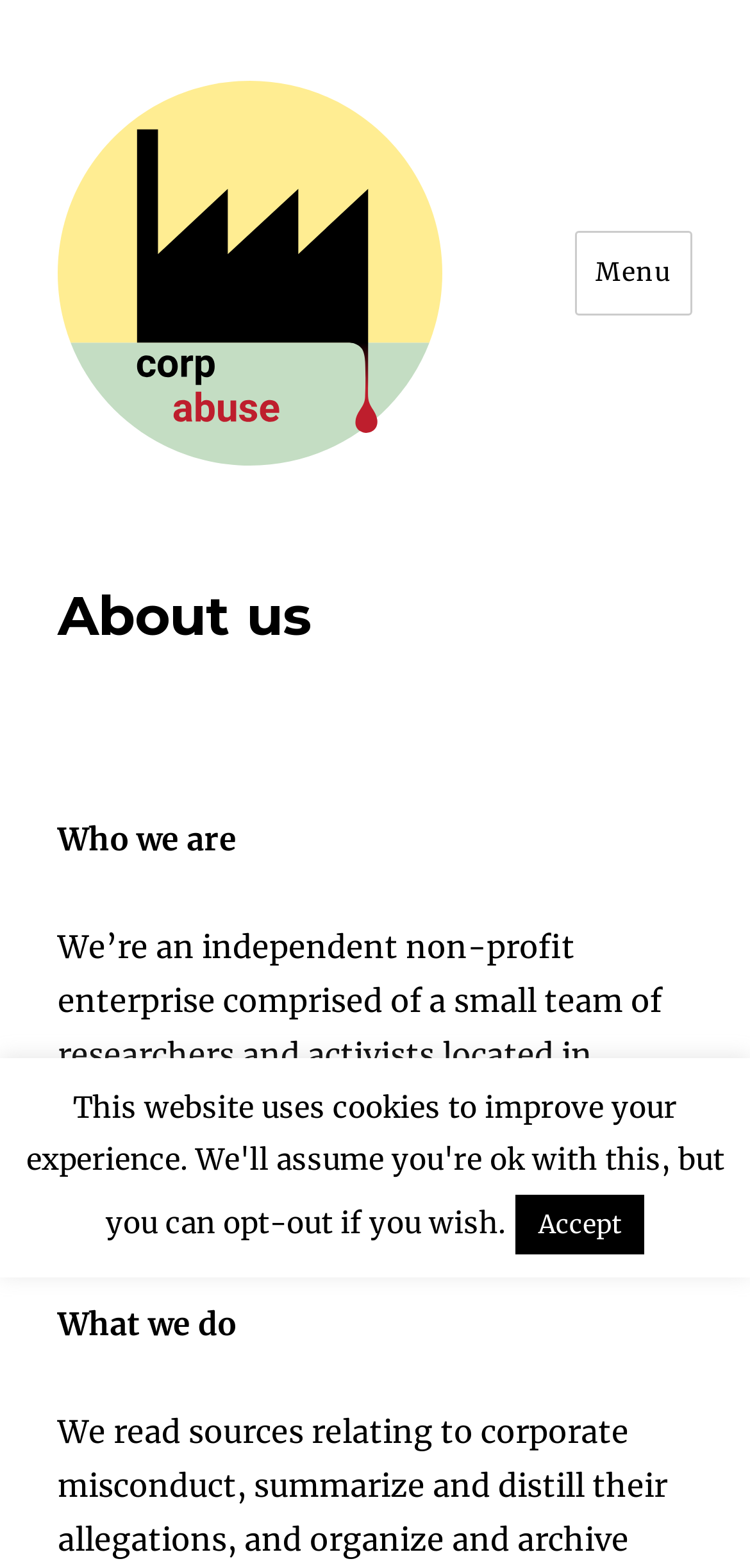What is the name of the organization?
Answer the question with a single word or phrase by looking at the picture.

CorpAbuse